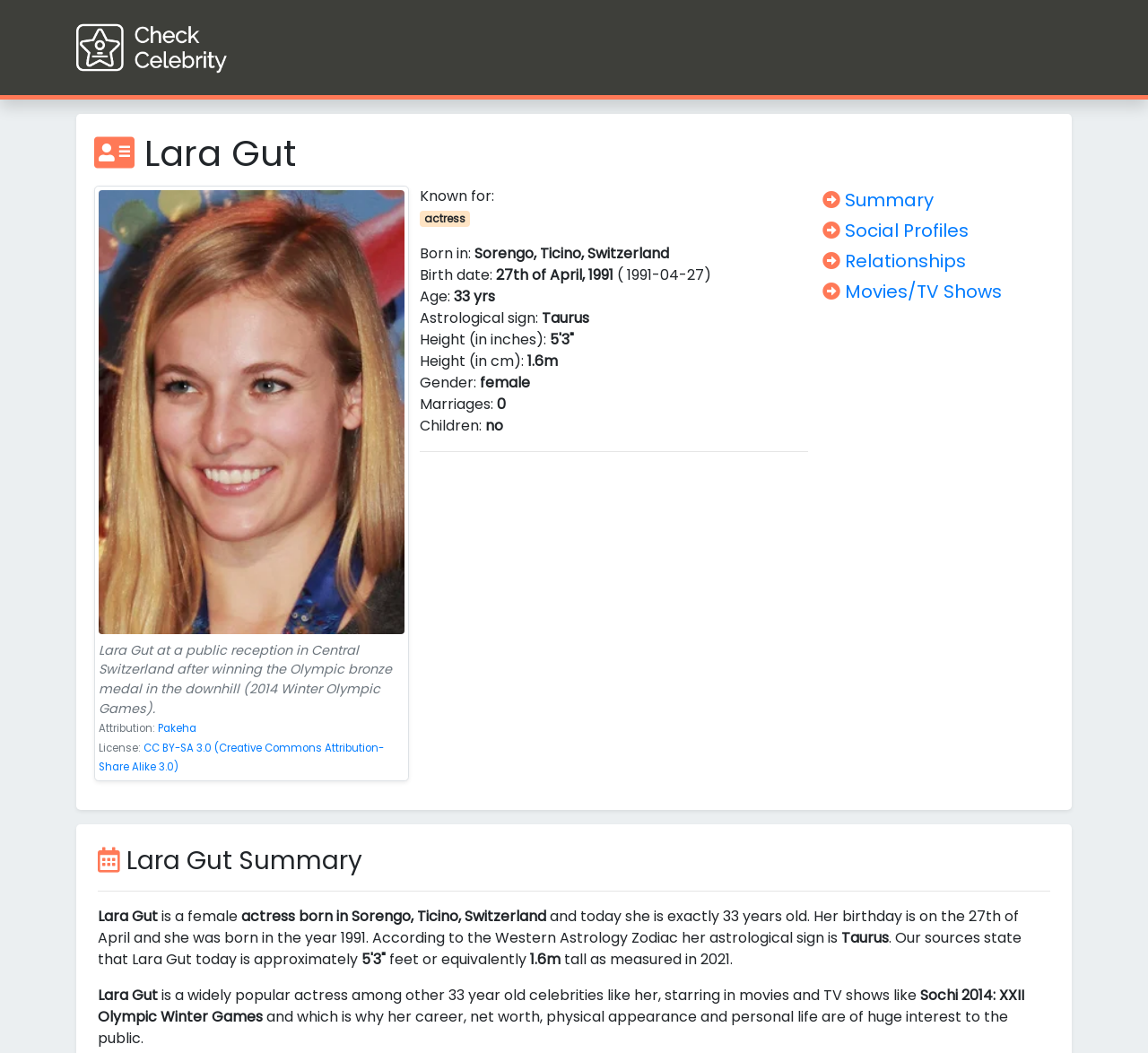What is Lara Gut's age?
Use the information from the screenshot to give a comprehensive response to the question.

The answer can be found in the section that lists Lara Gut's personal details, where it is stated that her age is 33 years old.